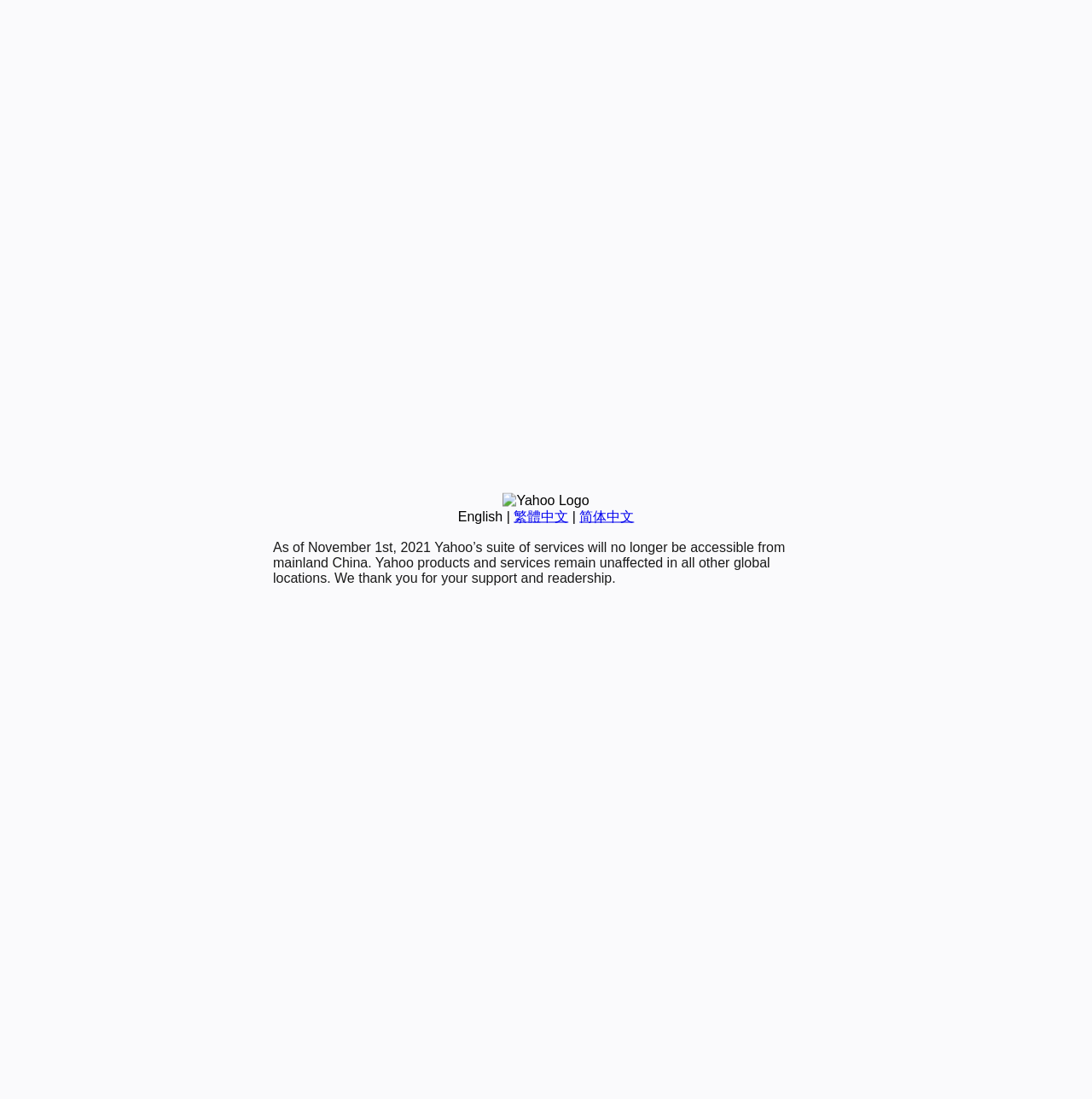Calculate the bounding box coordinates for the UI element based on the following description: "Hot Features". Ensure the coordinates are four float numbers between 0 and 1, i.e., [left, top, right, bottom].

None